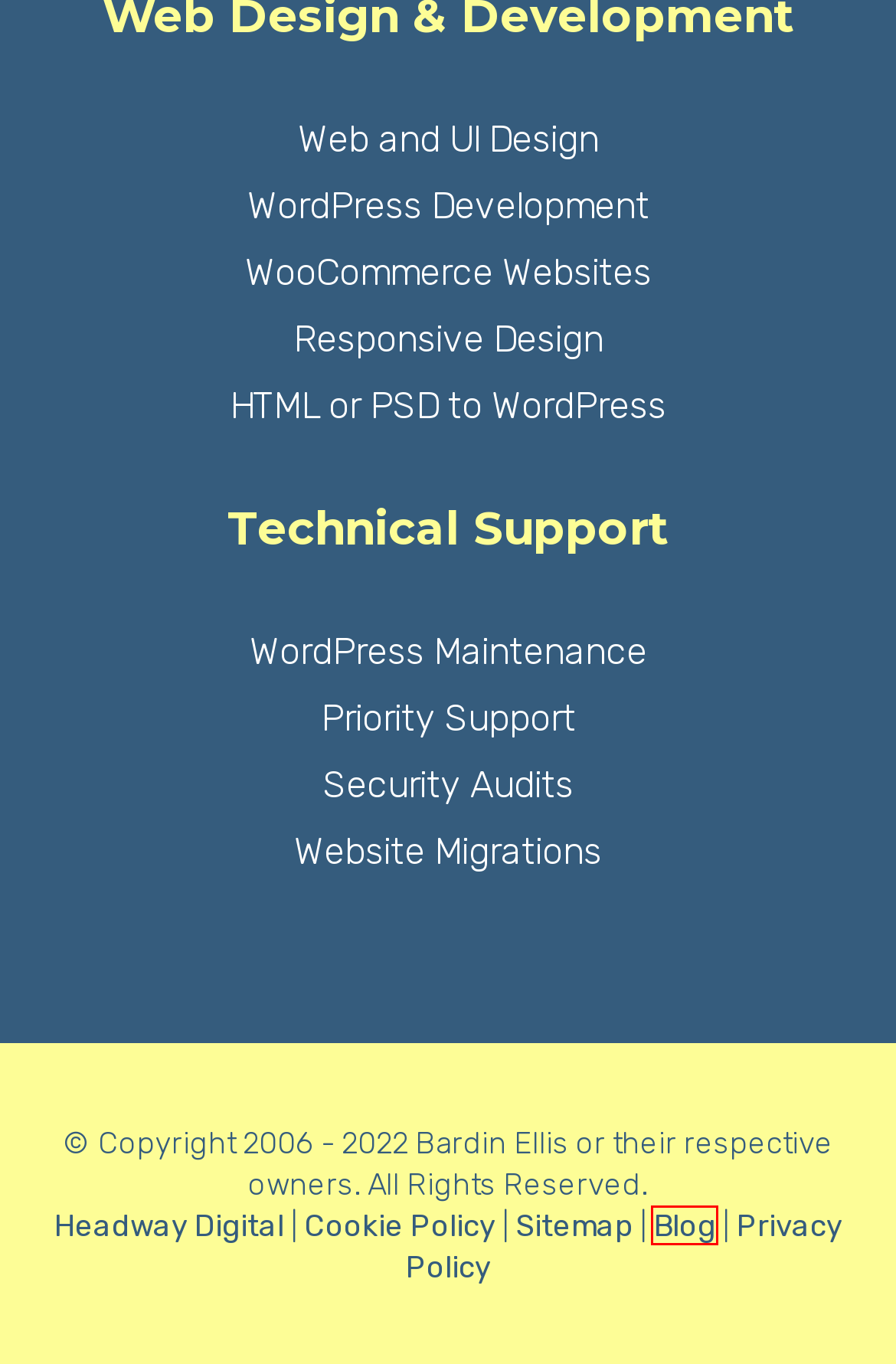You are given a webpage screenshot where a red bounding box highlights an element. Determine the most fitting webpage description for the new page that loads after clicking the element within the red bounding box. Here are the candidates:
A. WordPress Developer Cape Town - Bardin Ellis - Headway Digital
B. Responsive Design - Mobile Websites - Responsive Development
C. WordPress Maintenance | Website Maintenance | WordPress Optimisation
D. WordPress Development | Digital Agency | WooCommerce | Web Design
E. Privacy Policy - Bardin Ellis
F. HTML to WordPress | PSD to WordPress | WordPress Theme Developer
G. WordPress Security Audits - Website Security - WordPress Security Expert
H. WordPress Blog - Bardin Ellis - WordPress advice and tips

H